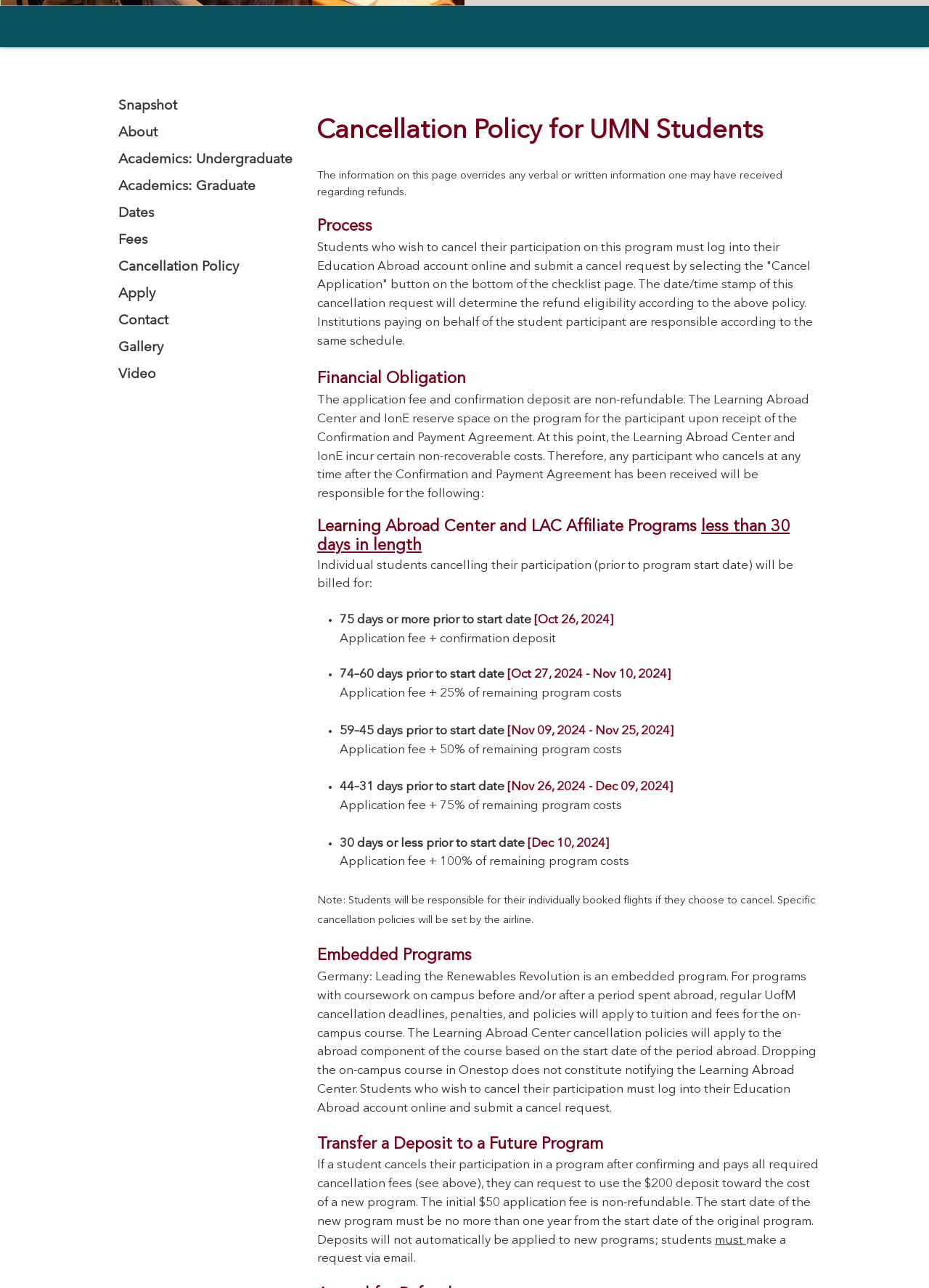Bounding box coordinates are specified in the format (top-left x, top-left y, bottom-right x, bottom-right y). All values are floating point numbers bounded between 0 and 1. Please provide the bounding box coordinate of the region this sentence describes: Apply

[0.117, 0.22, 0.327, 0.234]